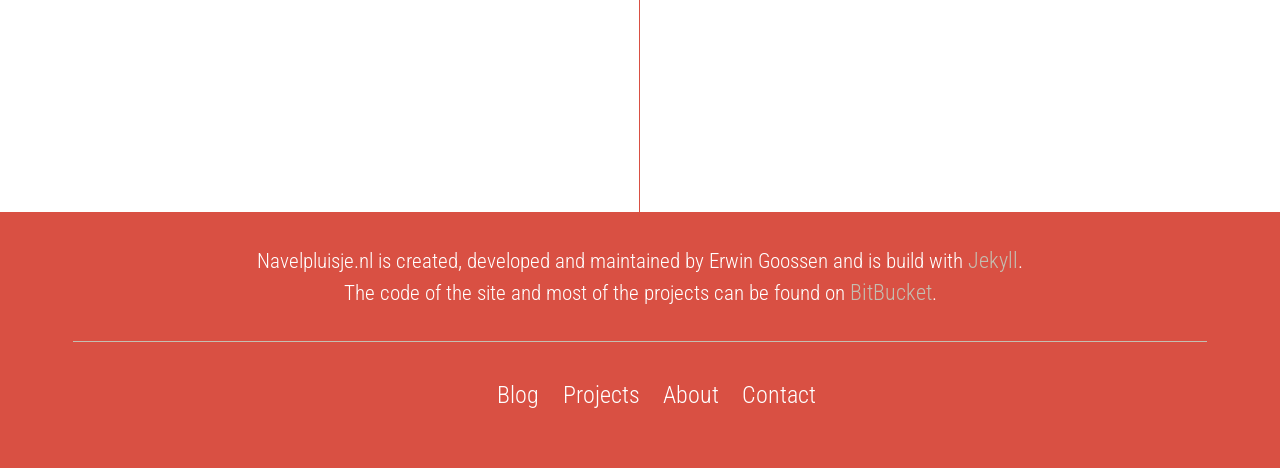What is the orientation of the separator element located at the bottom of the page? Analyze the screenshot and reply with just one word or a short phrase.

horizontal